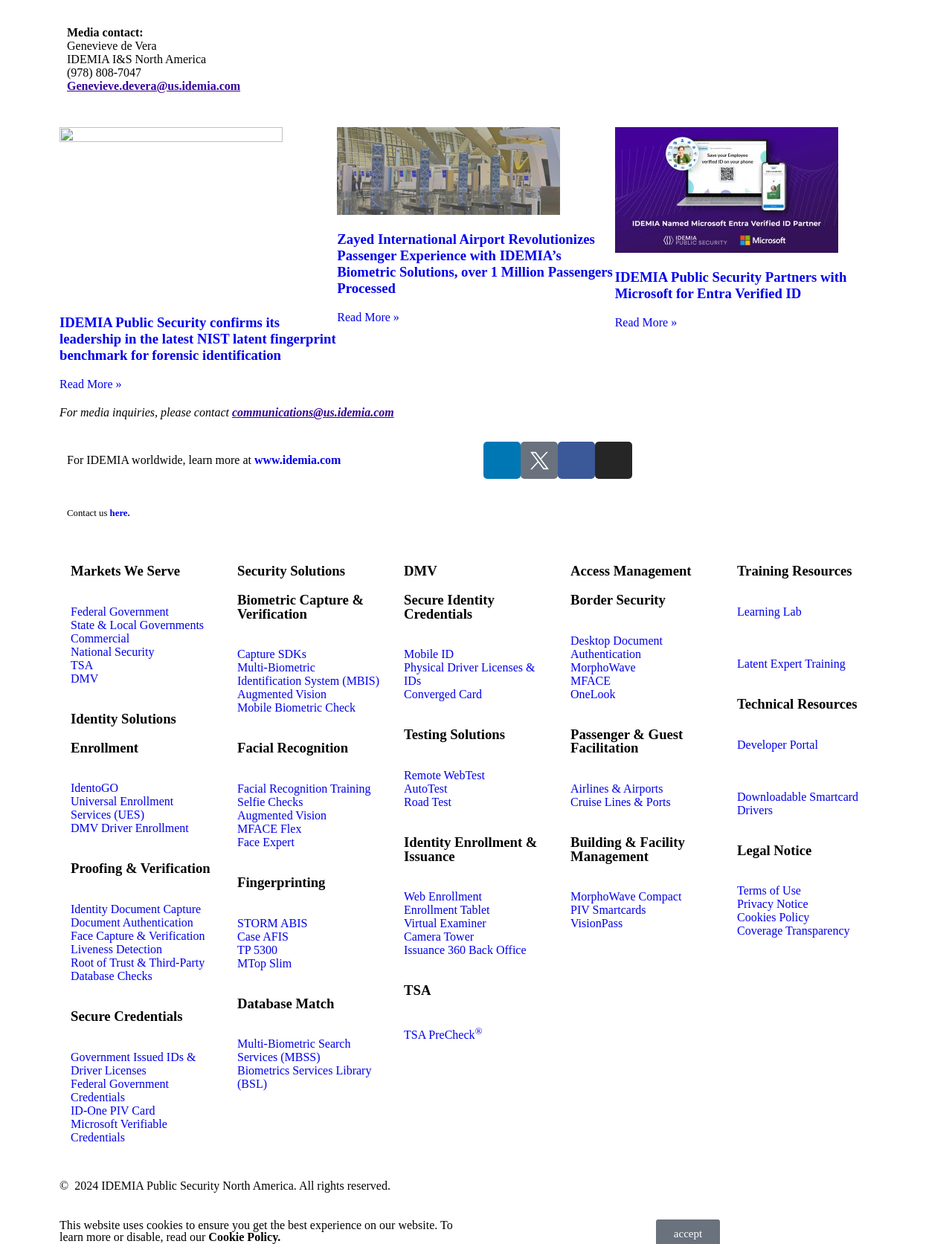How many categories are under 'Markets We Serve'?
Based on the image content, provide your answer in one word or a short phrase.

5